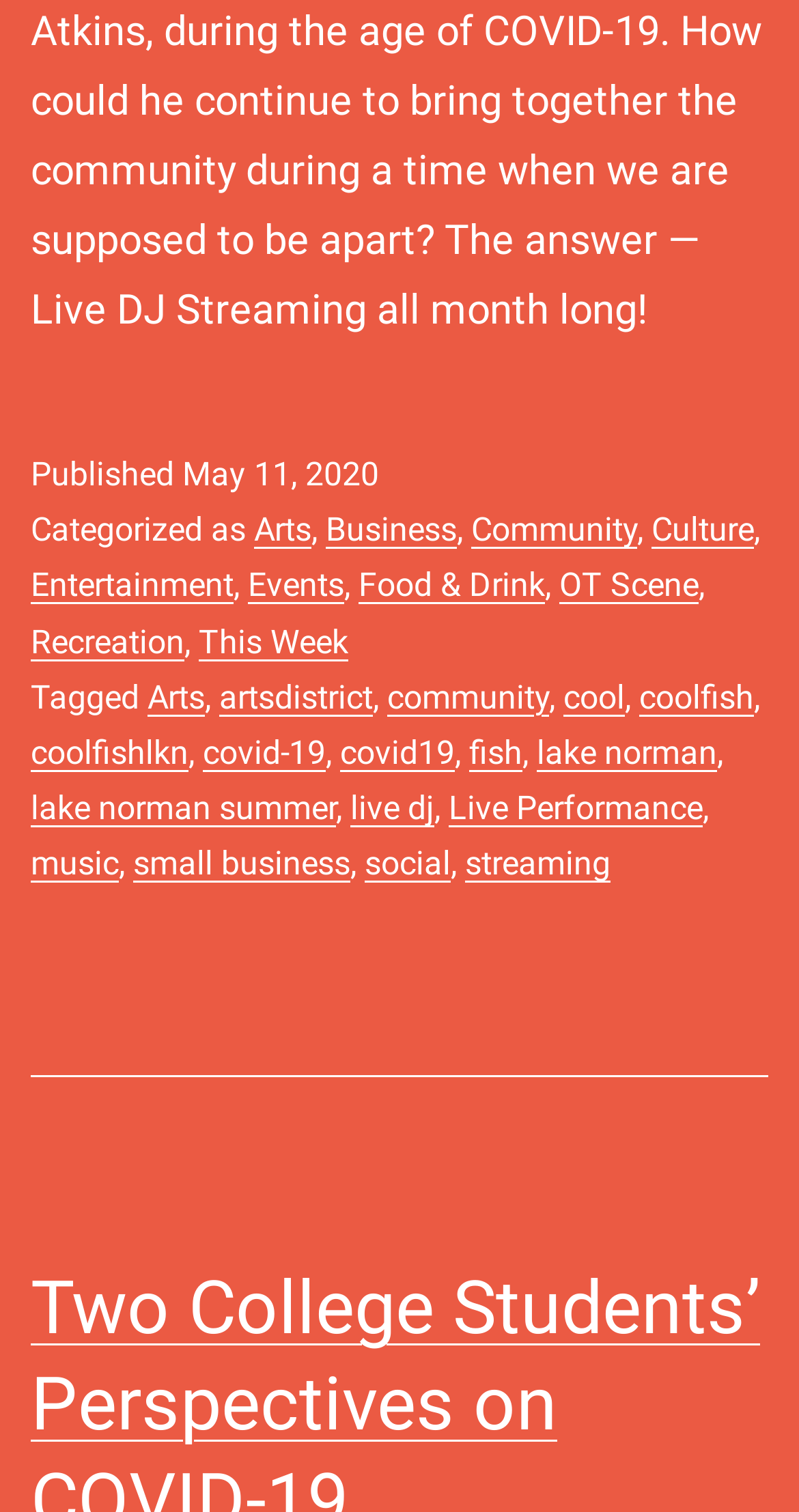Locate the bounding box coordinates of the element's region that should be clicked to carry out the following instruction: "View the 'Published' date". The coordinates need to be four float numbers between 0 and 1, i.e., [left, top, right, bottom].

[0.228, 0.301, 0.474, 0.326]